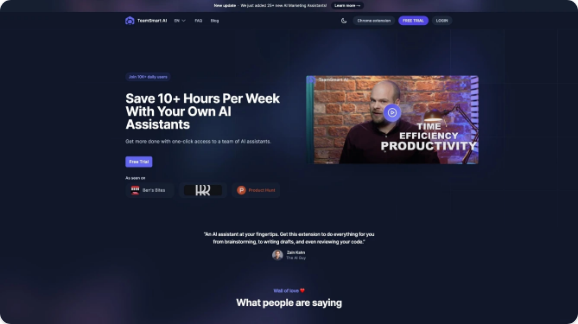What is the tone of the male figure in the background?
Based on the screenshot, respond with a single word or phrase.

Confident